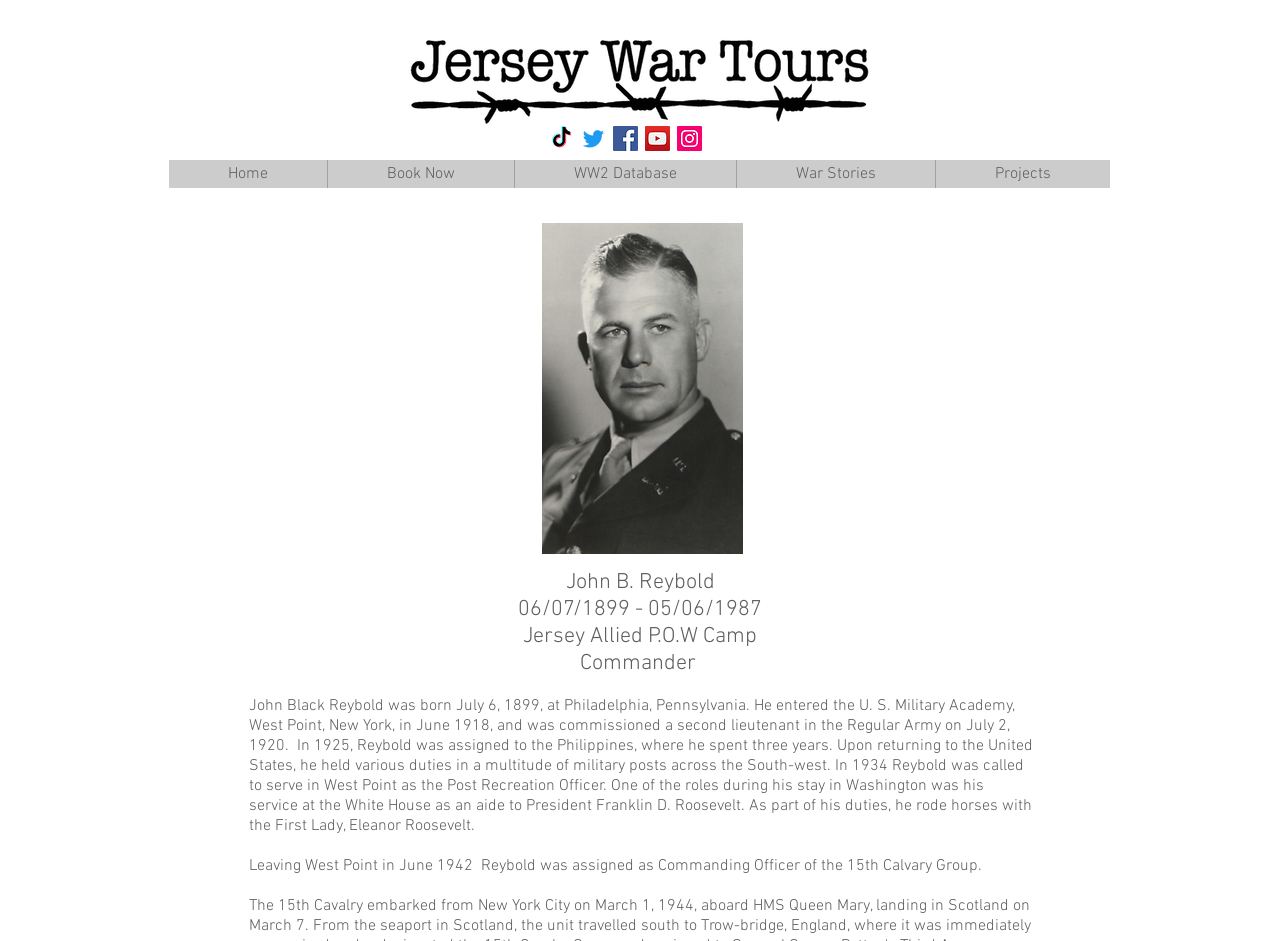Locate the bounding box coordinates for the element described below: "Projects". The coordinates must be four float values between 0 and 1, formatted as [left, top, right, bottom].

[0.73, 0.17, 0.867, 0.2]